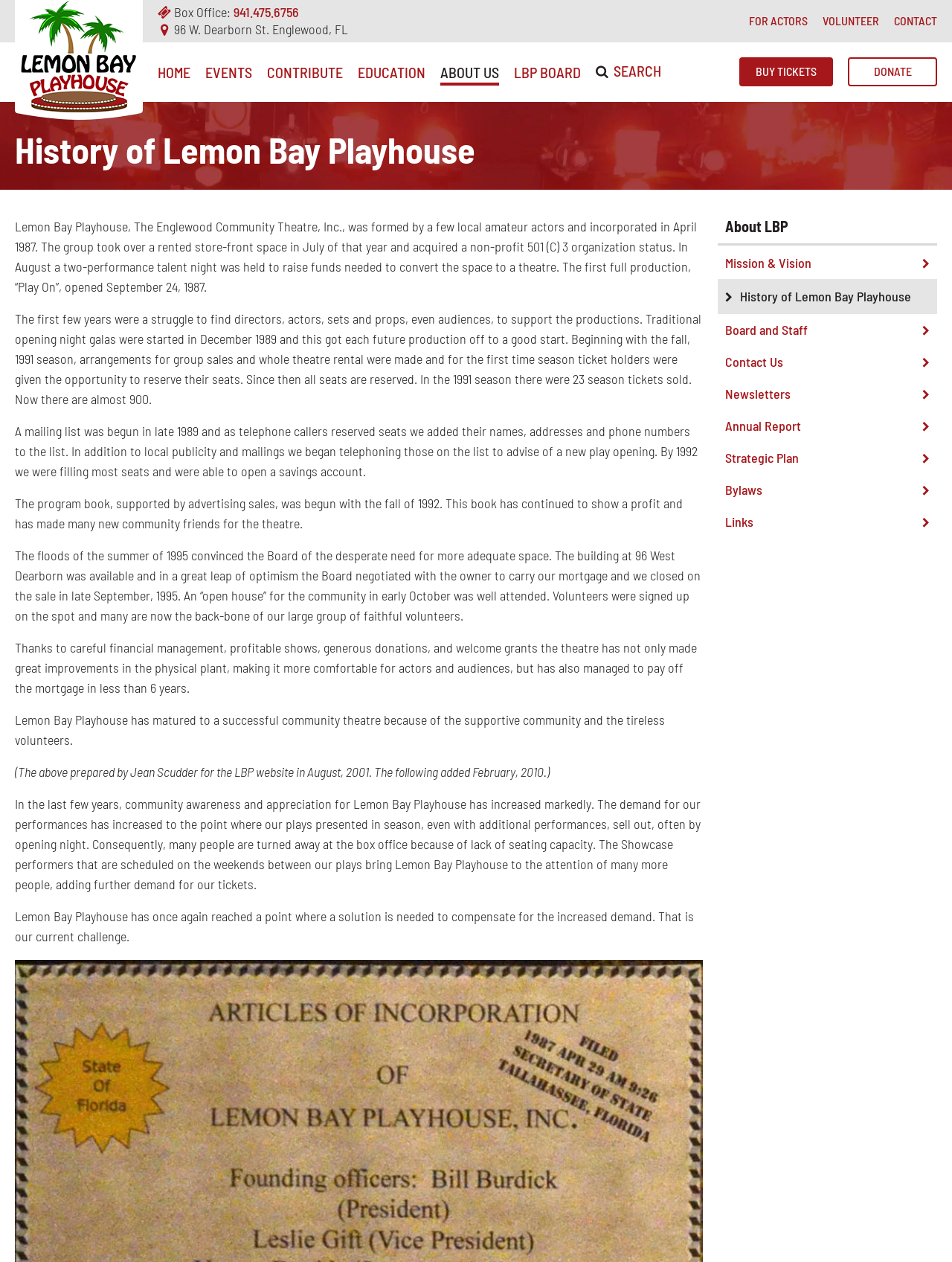Locate the bounding box coordinates of the area you need to click to fulfill this instruction: 'Click the 'BUY TICKETS' link'. The coordinates must be in the form of four float numbers ranging from 0 to 1: [left, top, right, bottom].

[0.777, 0.046, 0.875, 0.068]